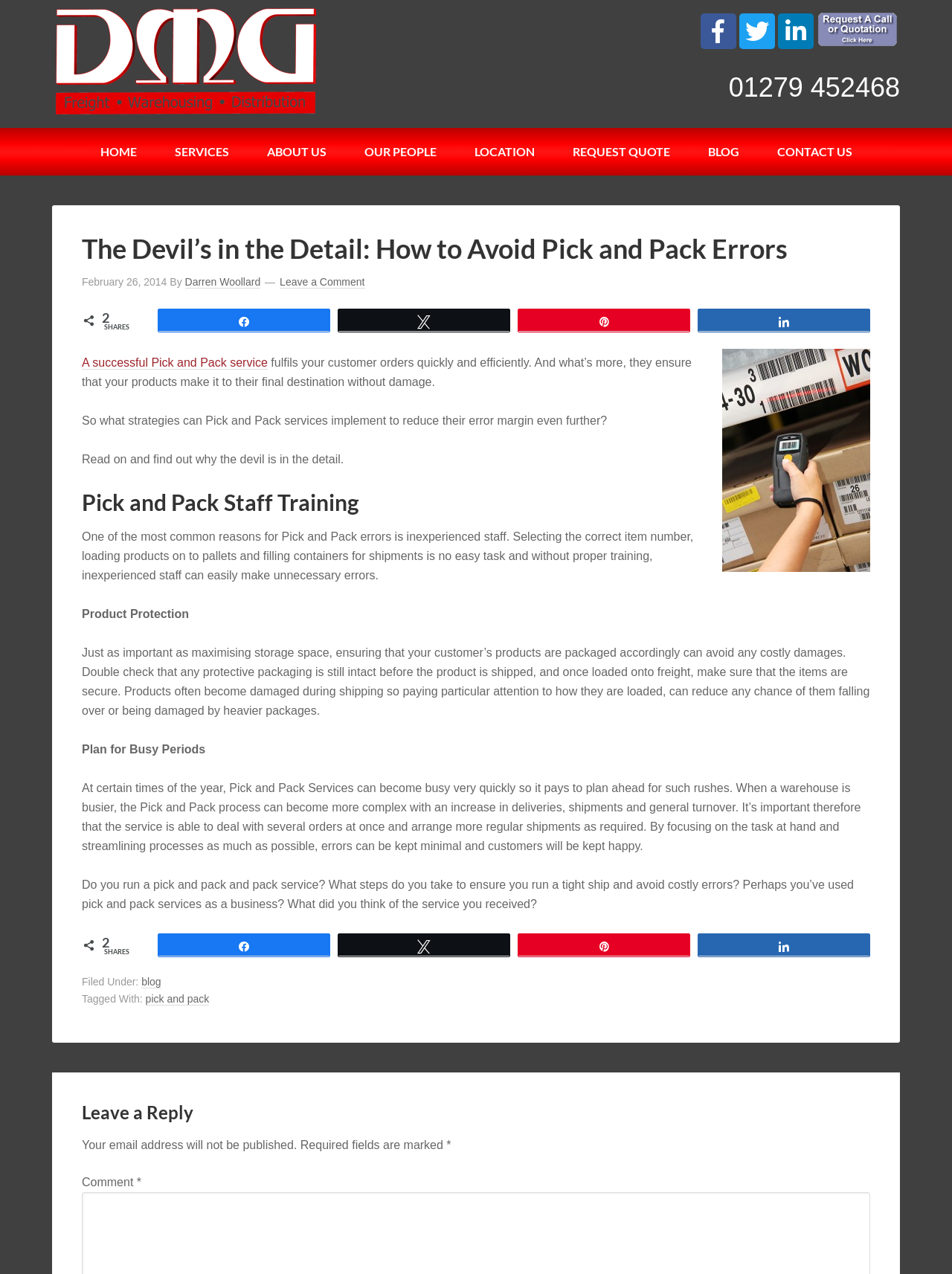Give a detailed explanation of the elements present on the webpage.

This webpage is about DMG Freight Services, a company that provides advice on how to avoid pick and pack errors. At the top of the page, there is a logo image of DMG Freight, followed by three social media links to Facebook, Twitter, and LinkedIn. Below these links, there is a "Request a quote" button and a phone number "01279 452468" displayed prominently.

The main navigation menu is located below the phone number, with links to various sections of the website, including HOME, SERVICES, ABOUT US, OUR PEOPLE, LOCATION, REQUEST QUOTE, BLOG, and CONTACT US.

The main content of the page is an article titled "The Devil’s in the Detail: How to Avoid Pick and Pack Errors". The article is divided into several sections, including a heading, a time stamp, and a byline. The article discusses the importance of avoiding pick and pack errors and provides strategies for doing so, such as staff training, product protection, and planning for busy periods.

Throughout the article, there are several social media sharing links and a "Leave a Comment" link. There is also an image related to pick and pack errors. At the bottom of the article, there is a section for leaving a reply, with fields for name, email, and comment.

Overall, the webpage is well-organized and easy to navigate, with a clear focus on providing information and advice on avoiding pick and pack errors.